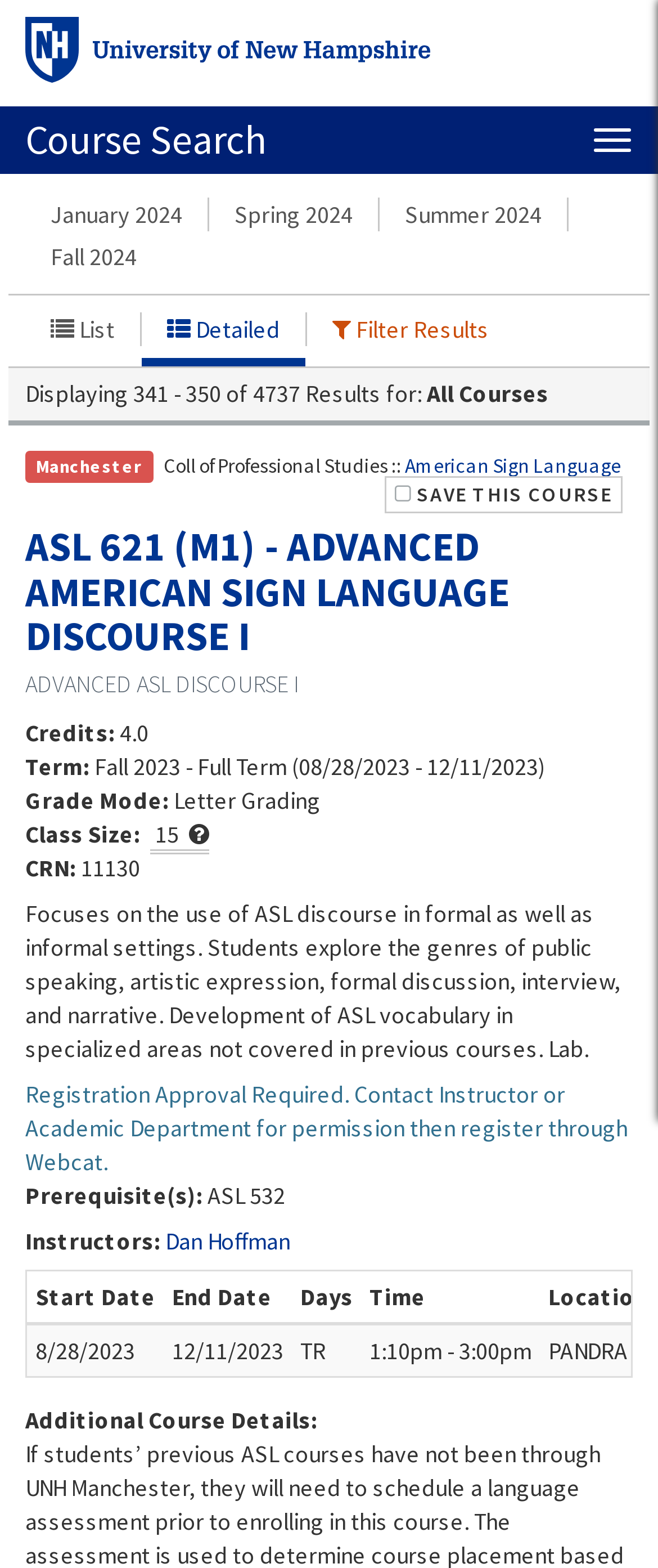Determine the bounding box coordinates of the clickable region to execute the instruction: "Toggle navigation". The coordinates should be four float numbers between 0 and 1, denoted as [left, top, right, bottom].

[0.874, 0.067, 0.987, 0.11]